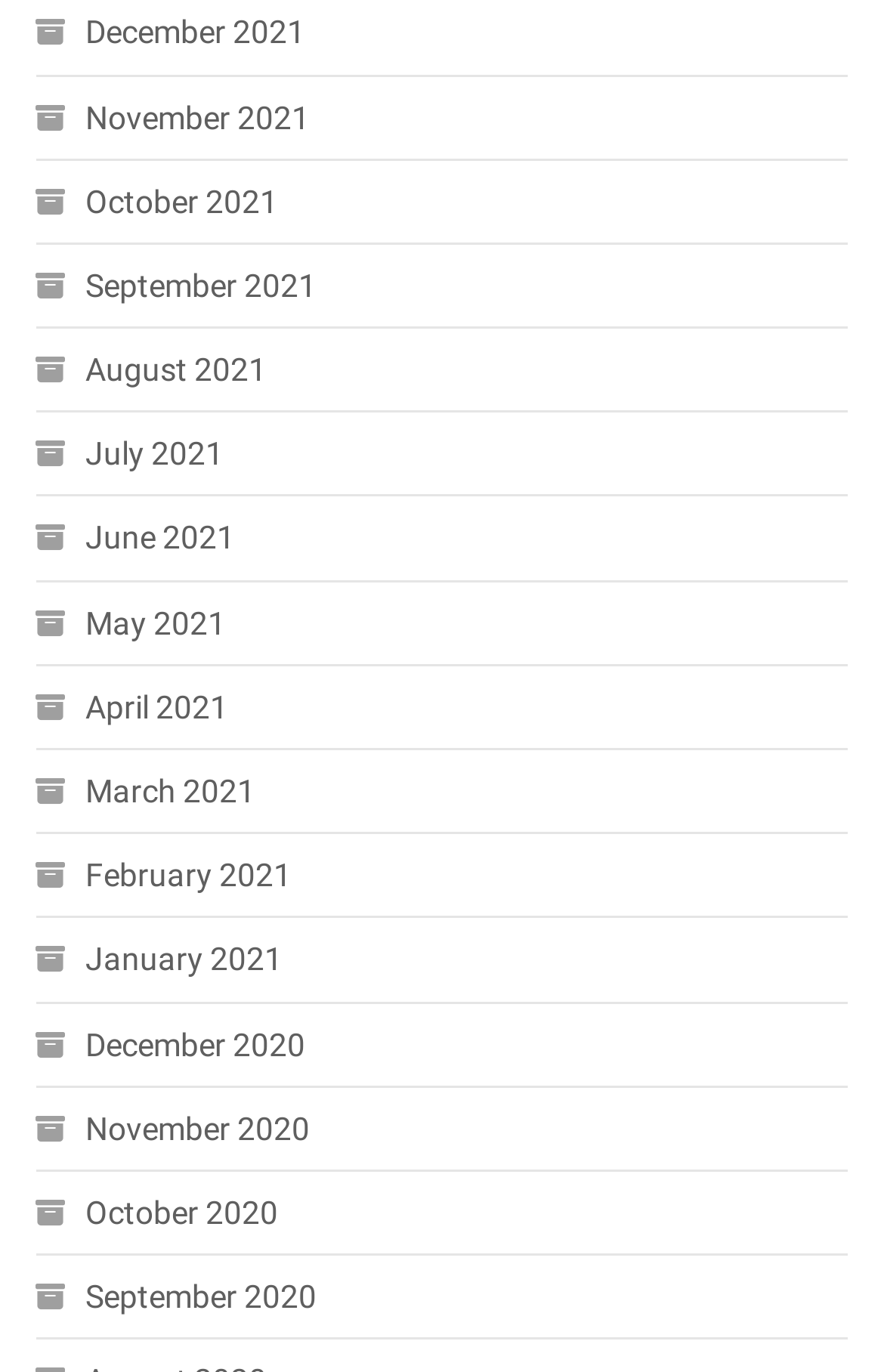Using the element description provided, determine the bounding box coordinates in the format (top-left x, top-left y, bottom-right x, bottom-right y). Ensure that all values are floating point numbers between 0 and 1. Element description: April 2021

[0.04, 0.494, 0.258, 0.537]